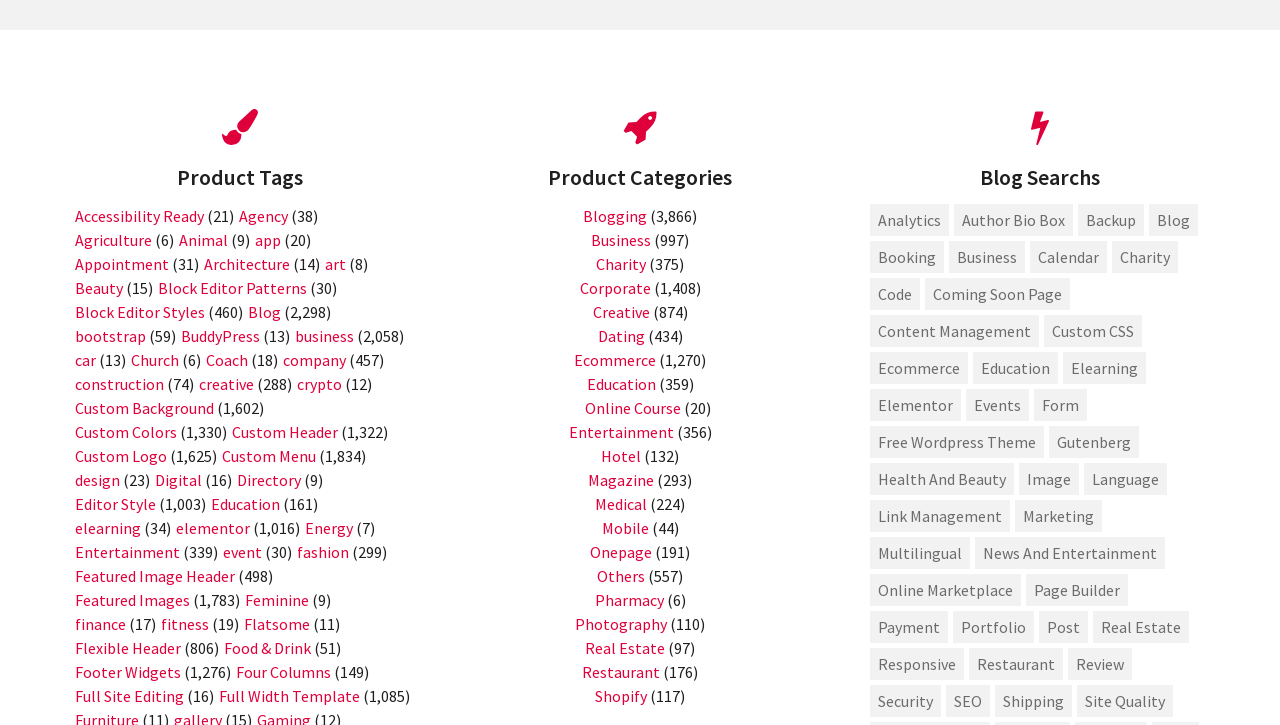Locate the bounding box of the user interface element based on this description: "Shopify".

[0.465, 0.946, 0.505, 0.974]